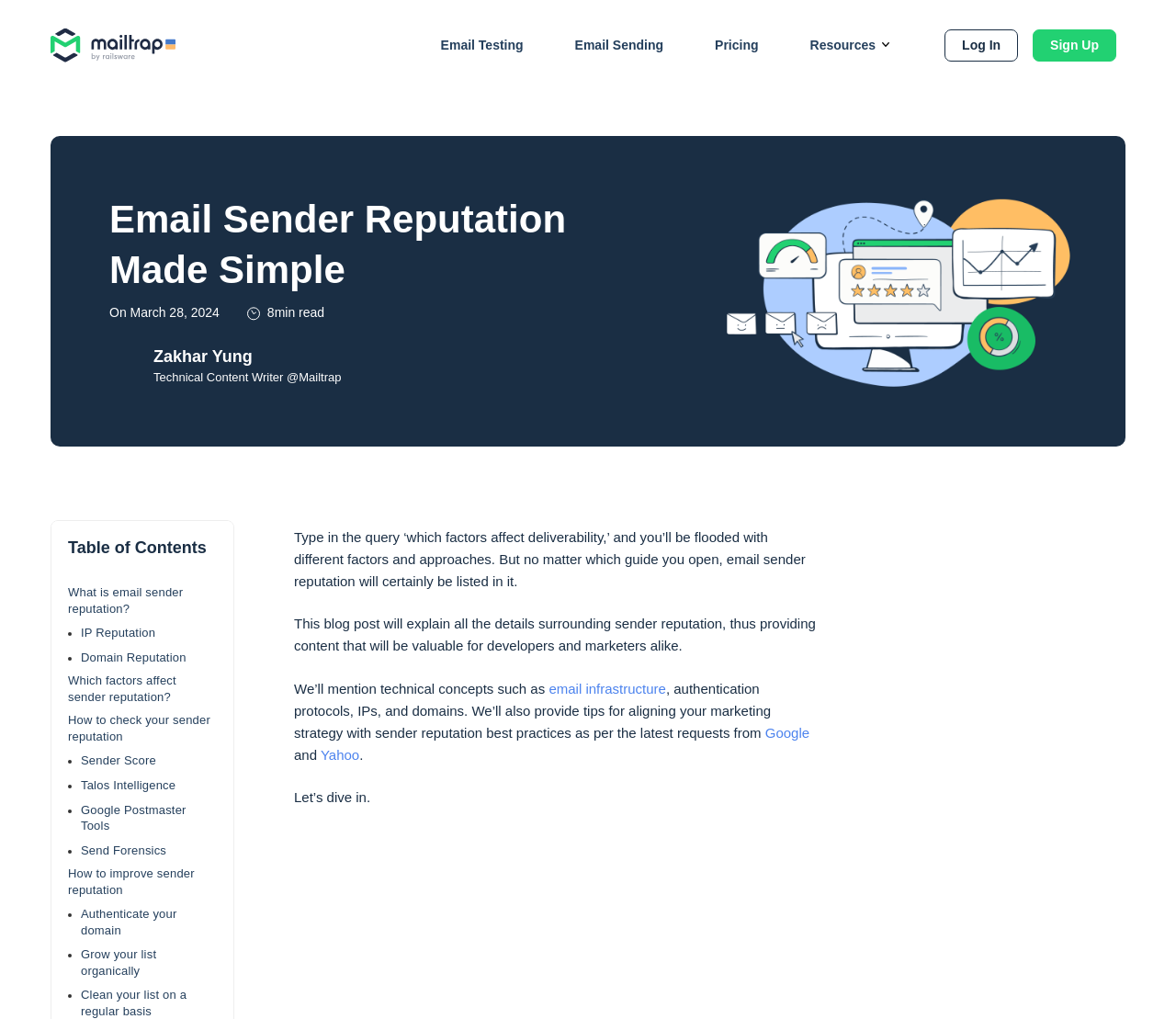Provide the bounding box coordinates of the area you need to click to execute the following instruction: "Click on the 'Log In' link".

[0.803, 0.029, 0.866, 0.061]